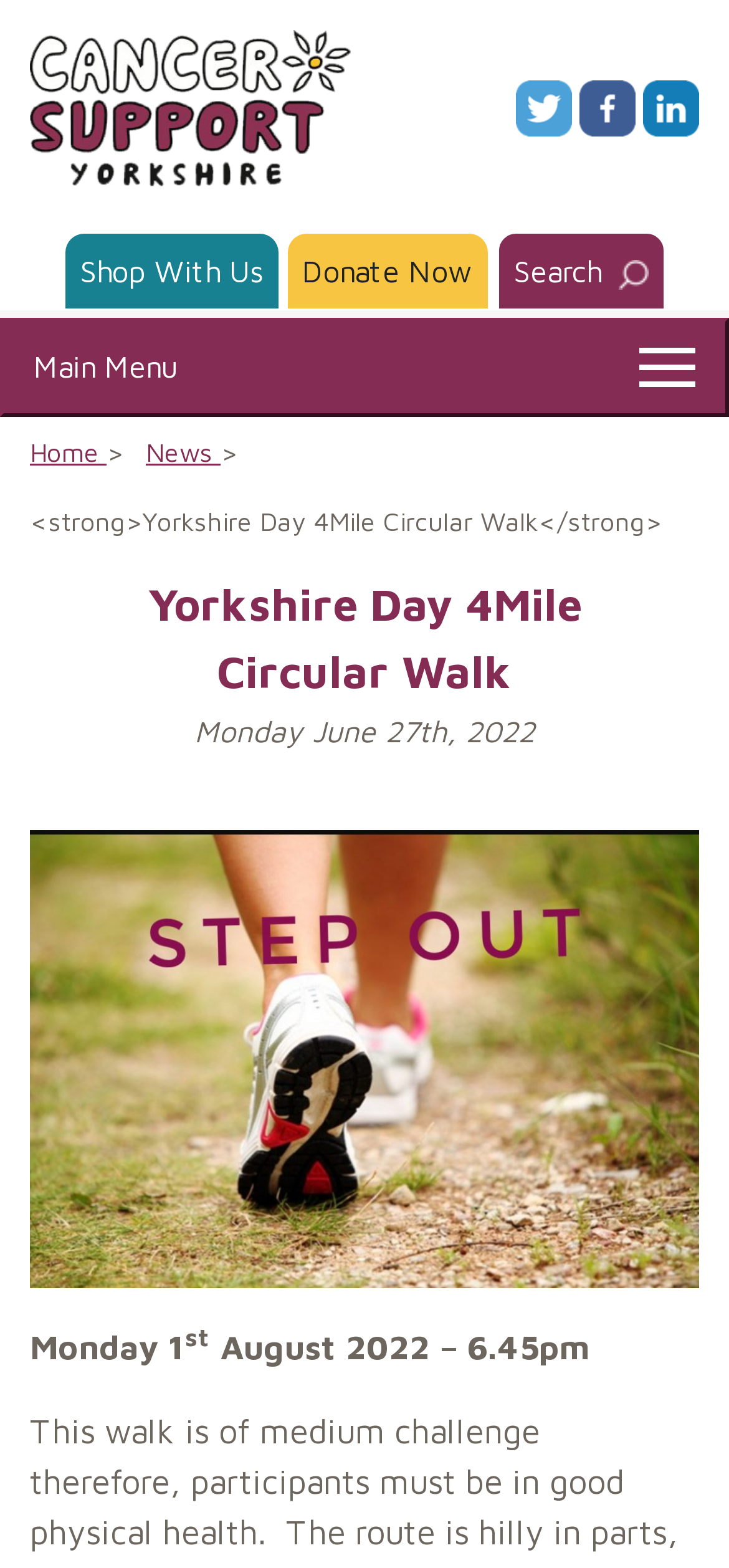What is the purpose of the walk?
Please provide a single word or phrase as your answer based on the screenshot.

Not specified